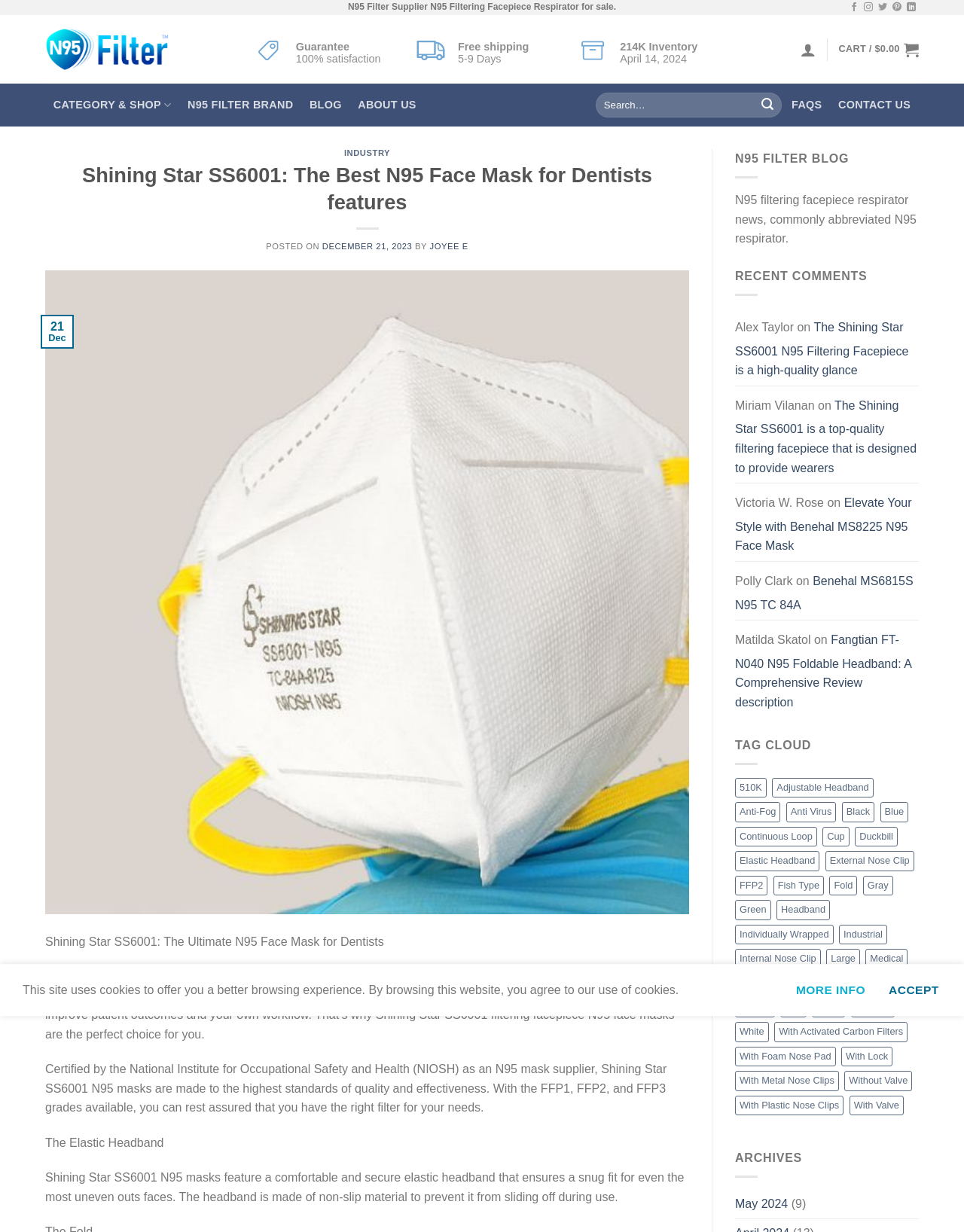Using the elements shown in the image, answer the question comprehensively: What is the inventory count?

I found the answer by looking at the text on the webpage, which states '214K Inventory'. This text indicates that the inventory count is 214K.